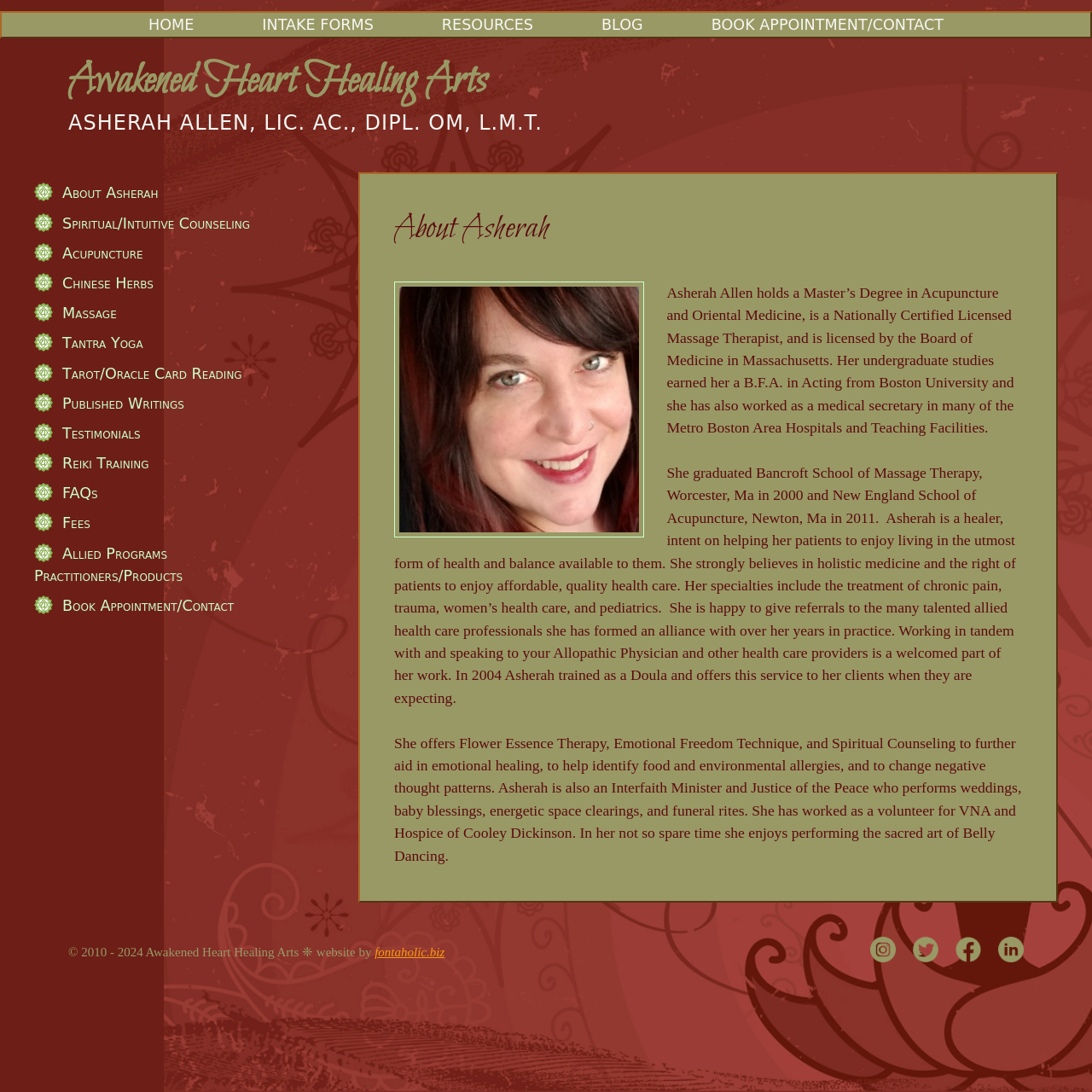Can you specify the bounding box coordinates for the region that should be clicked to fulfill this instruction: "Book an appointment or contact Asherah".

[0.62, 0.012, 0.895, 0.033]